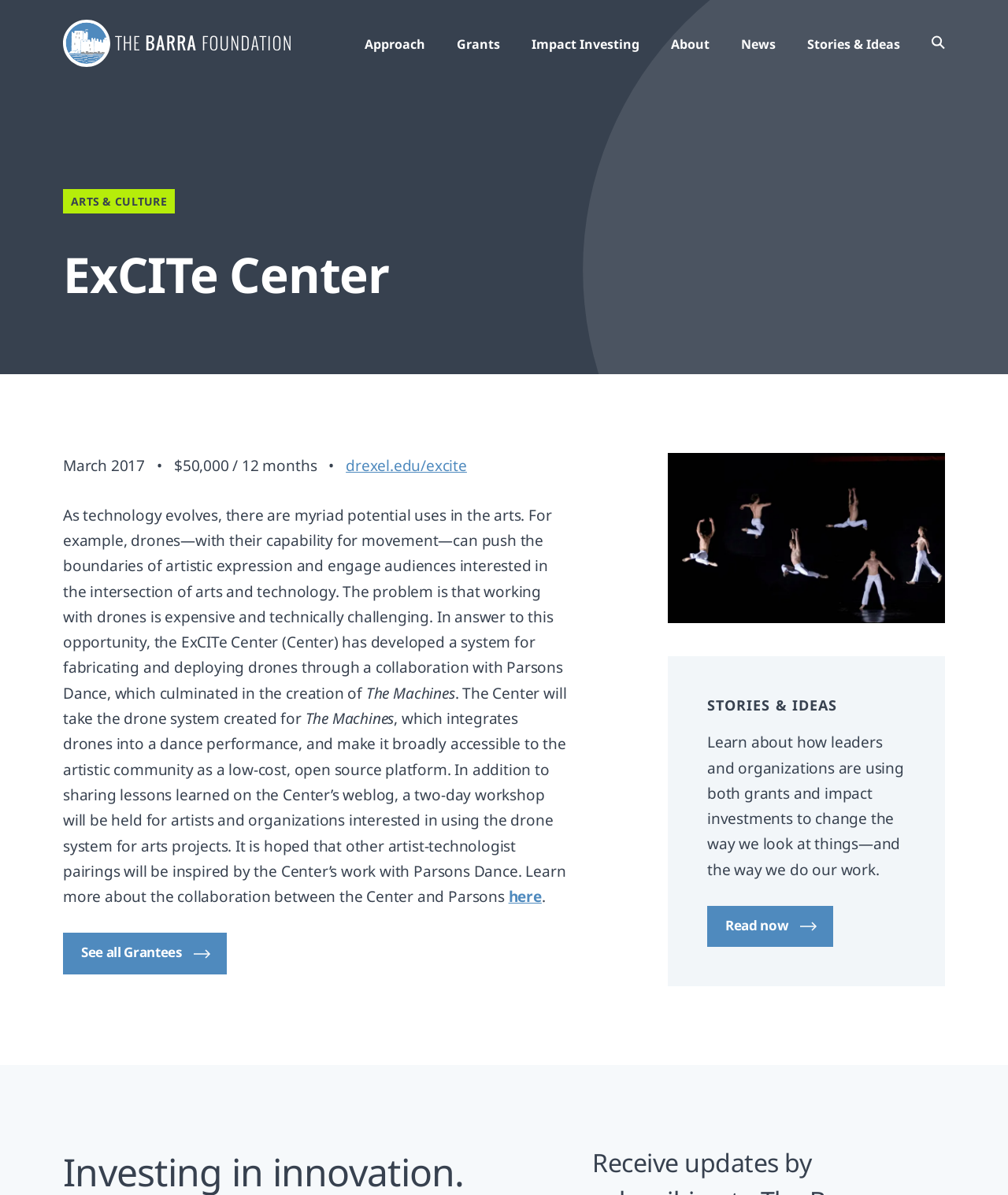Locate and provide the bounding box coordinates for the HTML element that matches this description: "Skip Navigation".

[0.0, 0.0, 1.0, 0.001]